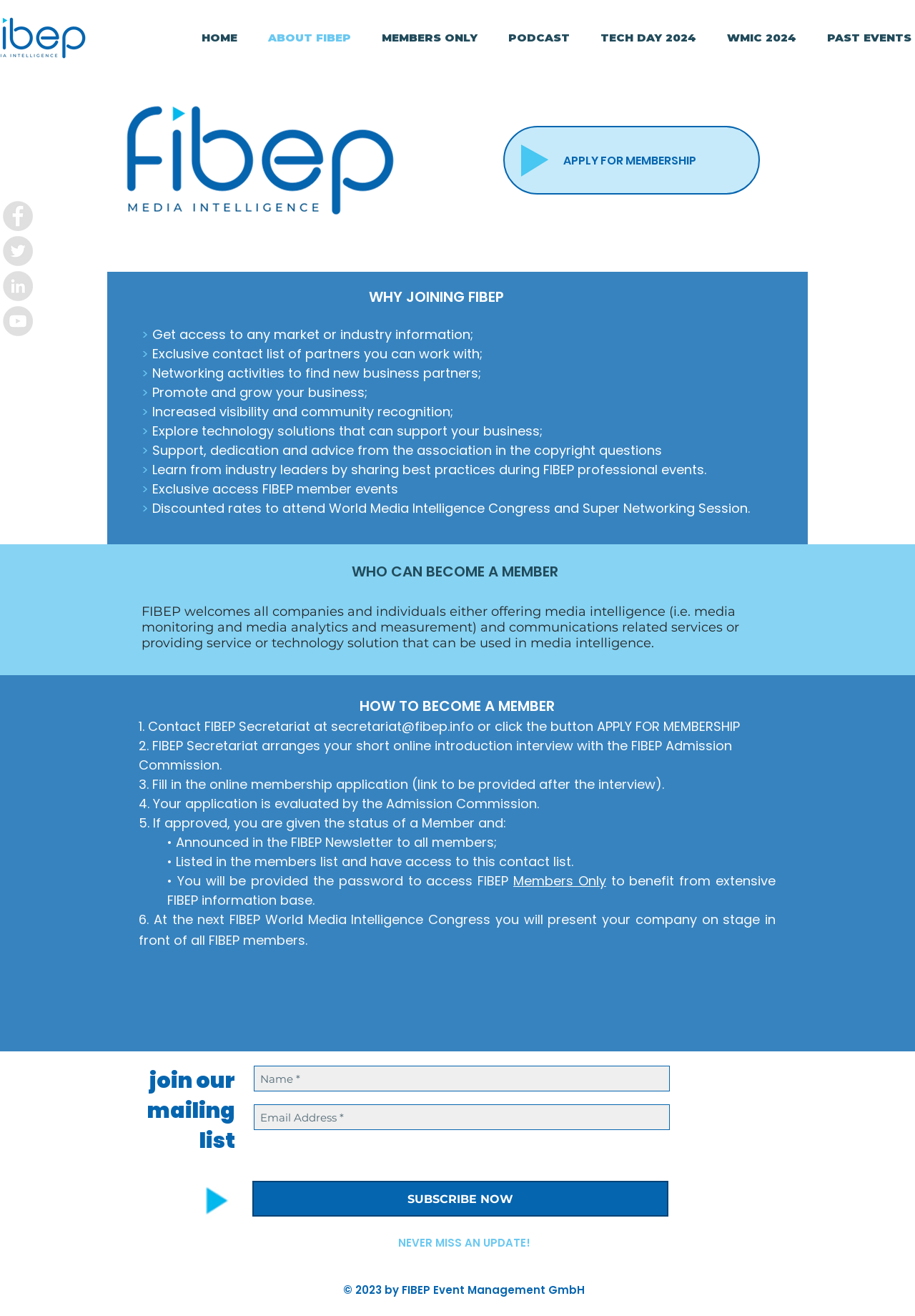Could you find the bounding box coordinates of the clickable area to complete this instruction: "Click the APPLY FOR MEMBERSHIP button"?

[0.55, 0.096, 0.83, 0.148]